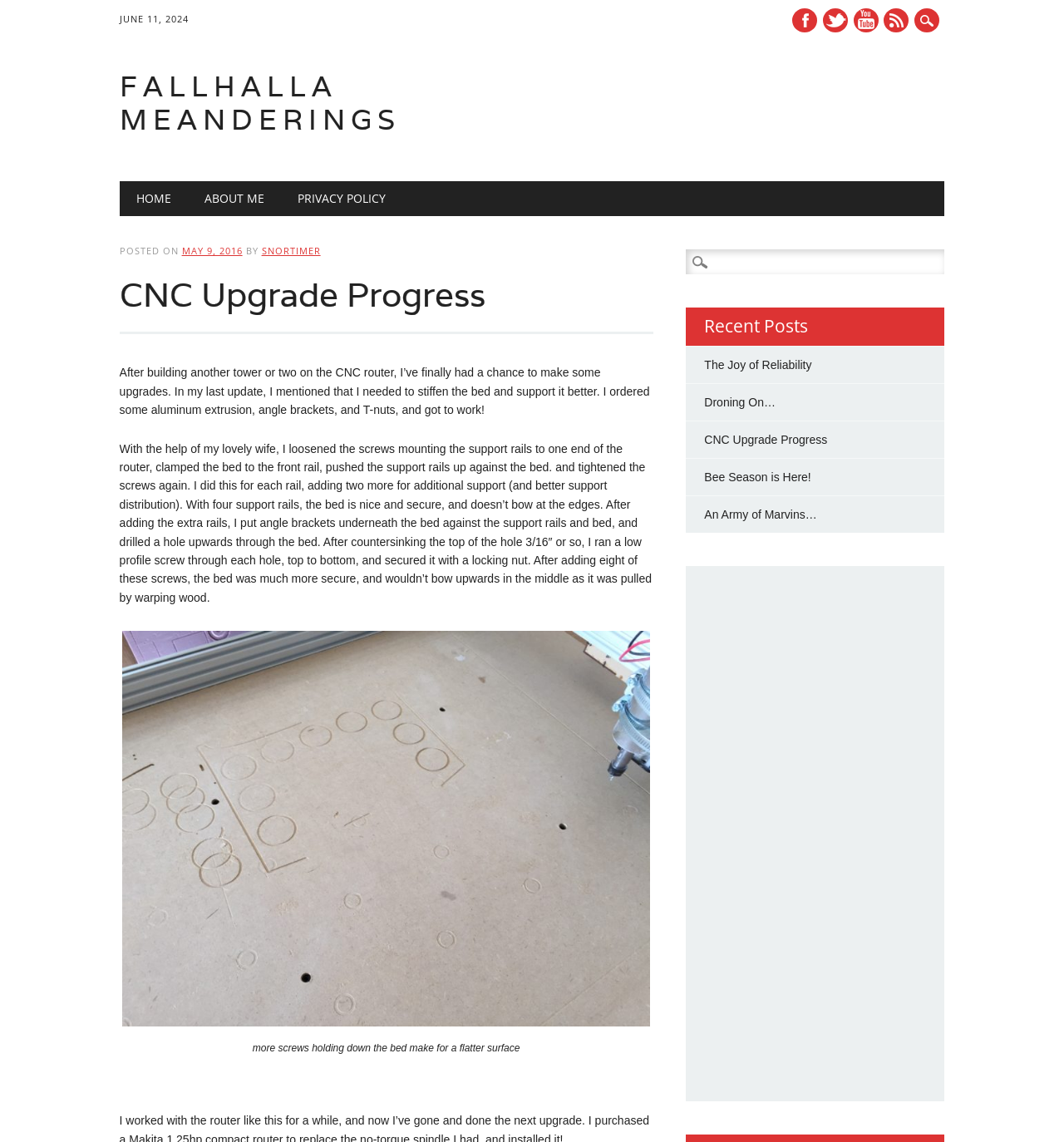Based on the image, please elaborate on the answer to the following question:
What is the function of the low profile screws in the CNC upgrade?

I understood this by reading the text under the 'CNC Upgrade Progress' heading, which describes how the author used low profile screws to secure the bed to the support rails and prevent it from bowing upwards in the middle.